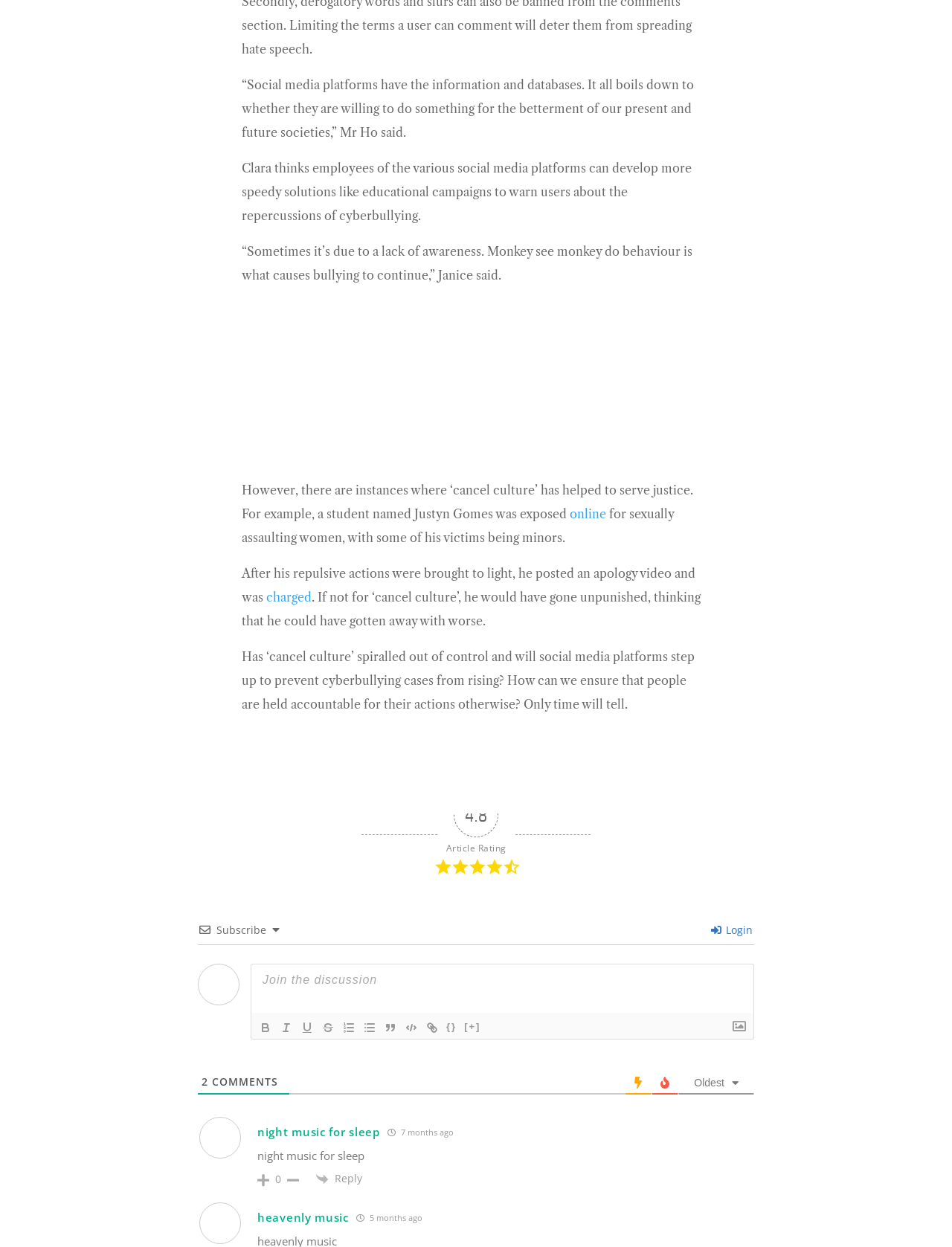What is the article rating?
Please provide a single word or phrase as your answer based on the screenshot.

4.8